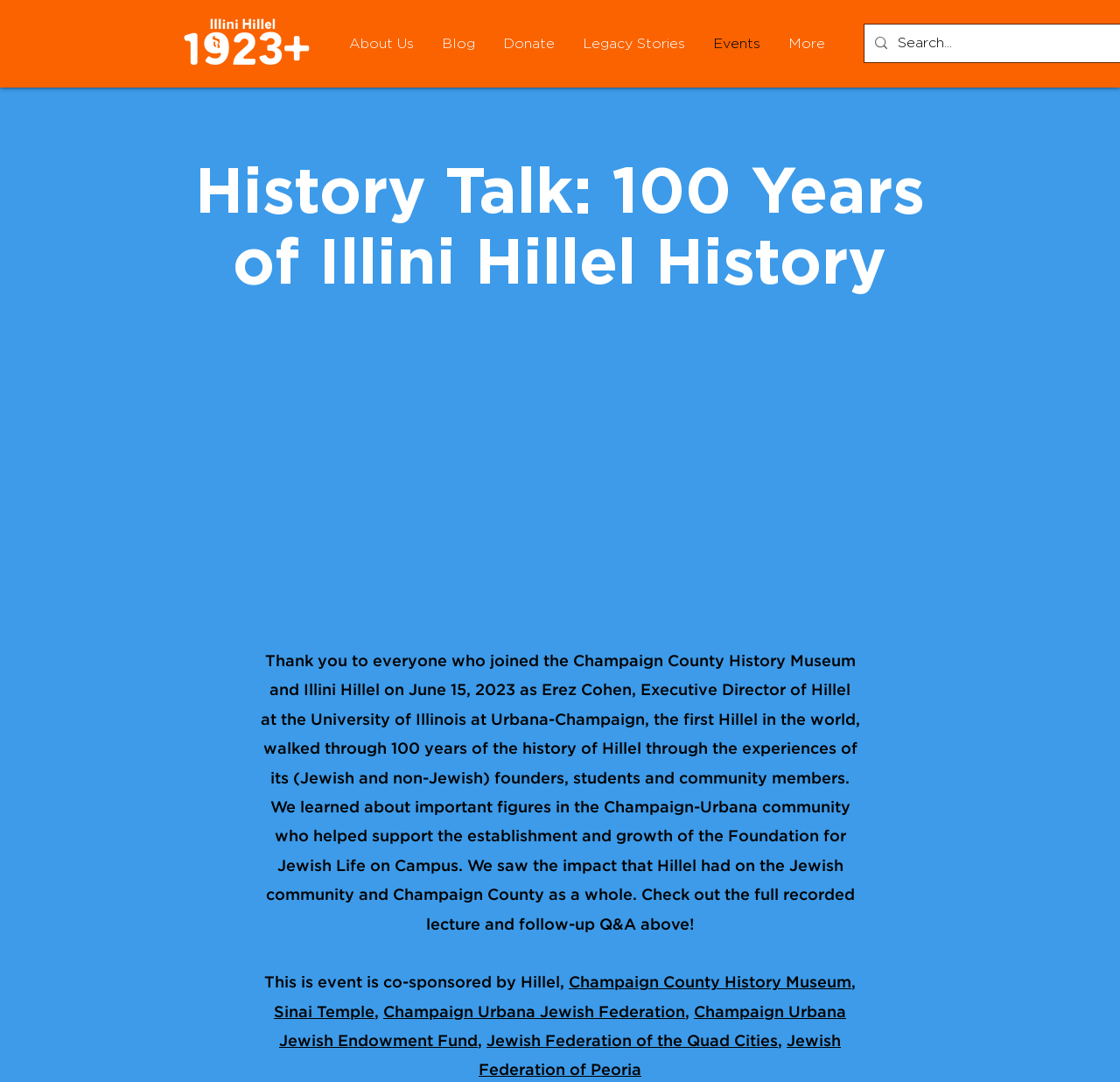Please give a one-word or short phrase response to the following question: 
What is the name of the organization celebrating 100 years?

Illini Hillel